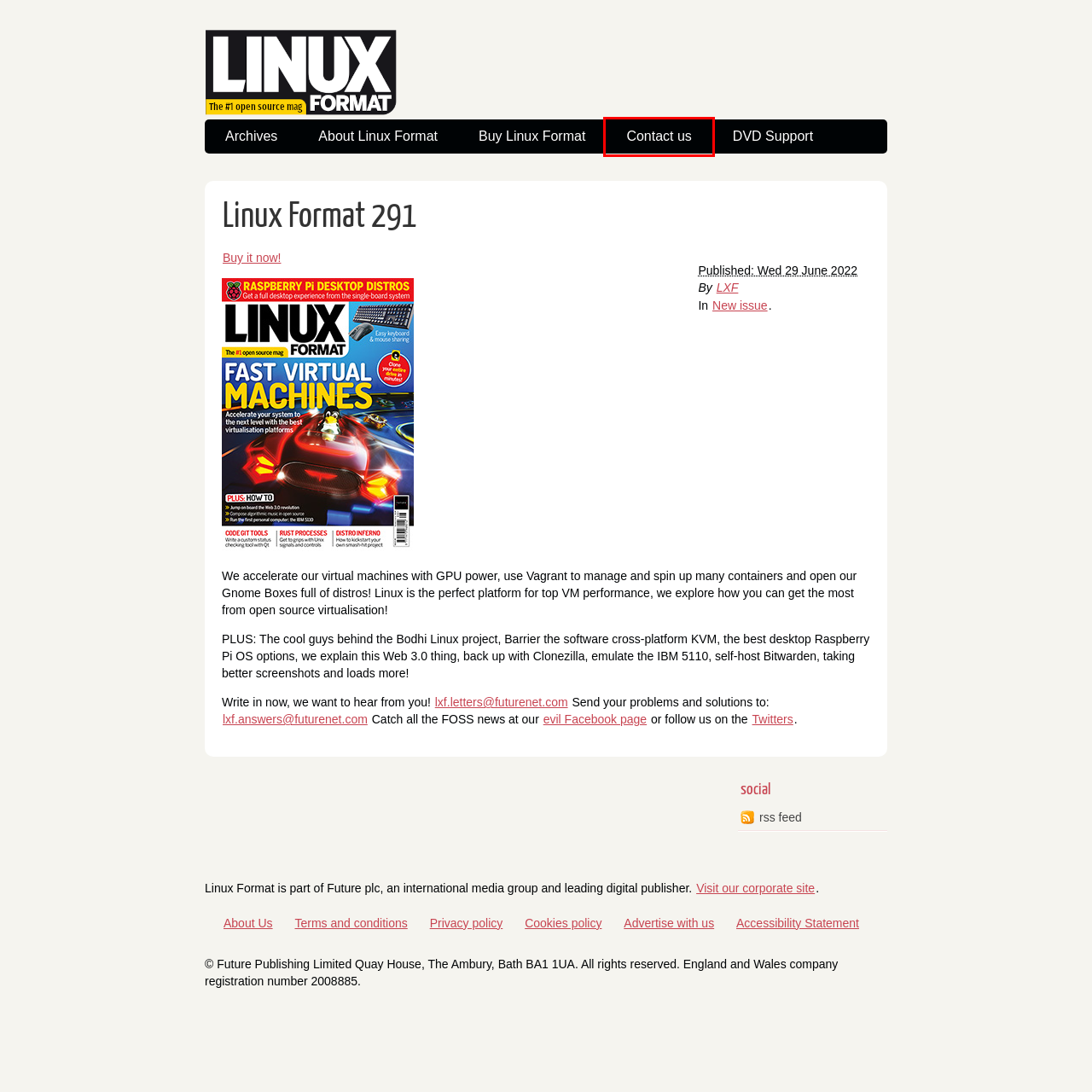Examine the screenshot of the webpage, noting the red bounding box around a UI element. Pick the webpage description that best matches the new page after the element in the red bounding box is clicked. Here are the candidates:
A. About Linux Format
B. Contact us
C. Linux Format - New issue
D. Global Leader in Specialist Media - Future
E. Linux Format - LXF
F. Accessibility Statement - Future plc
G. DVD Support
H. Terms and Conditions - Future plc

B